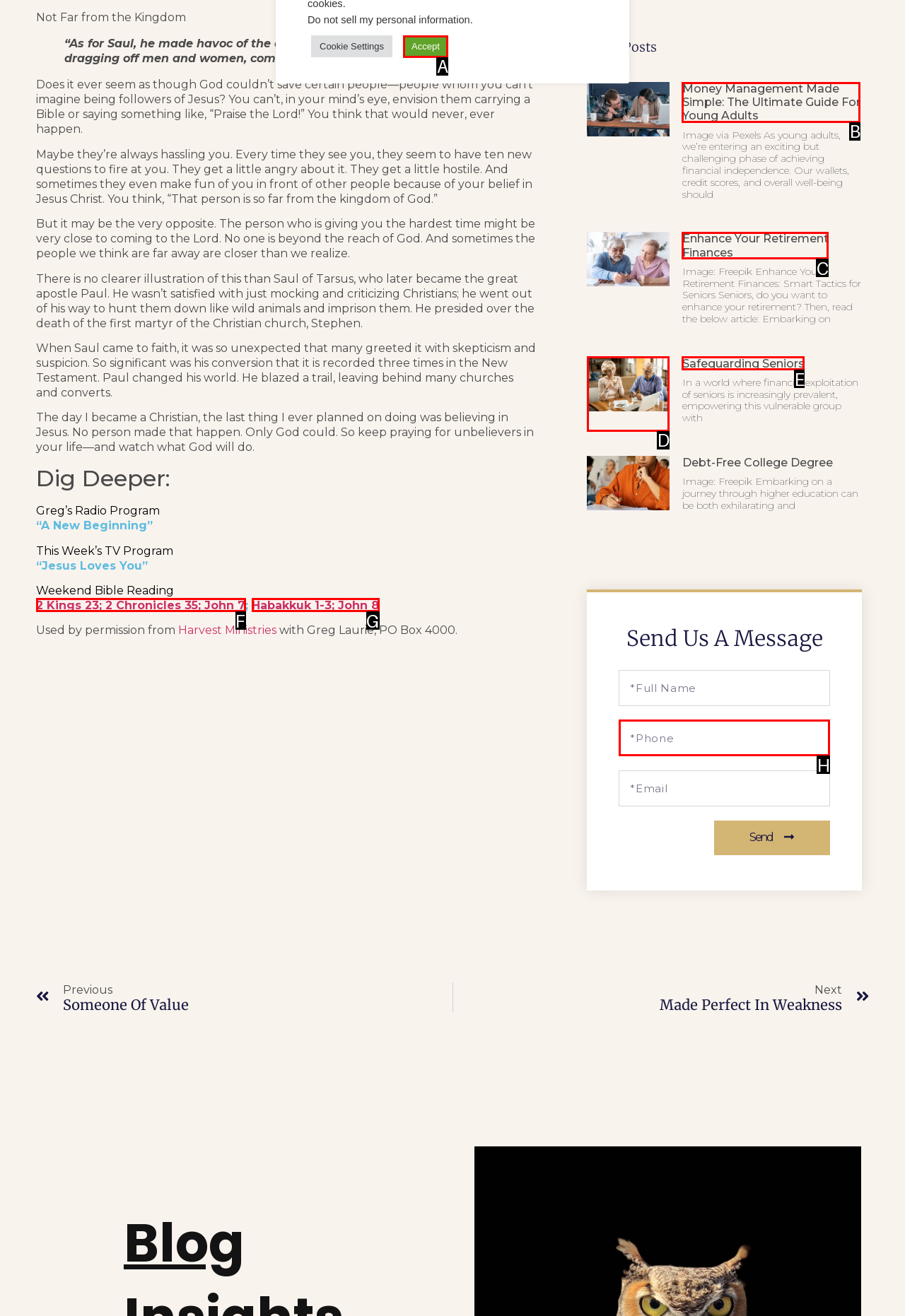Given the description: Accept, identify the matching HTML element. Provide the letter of the correct option.

A